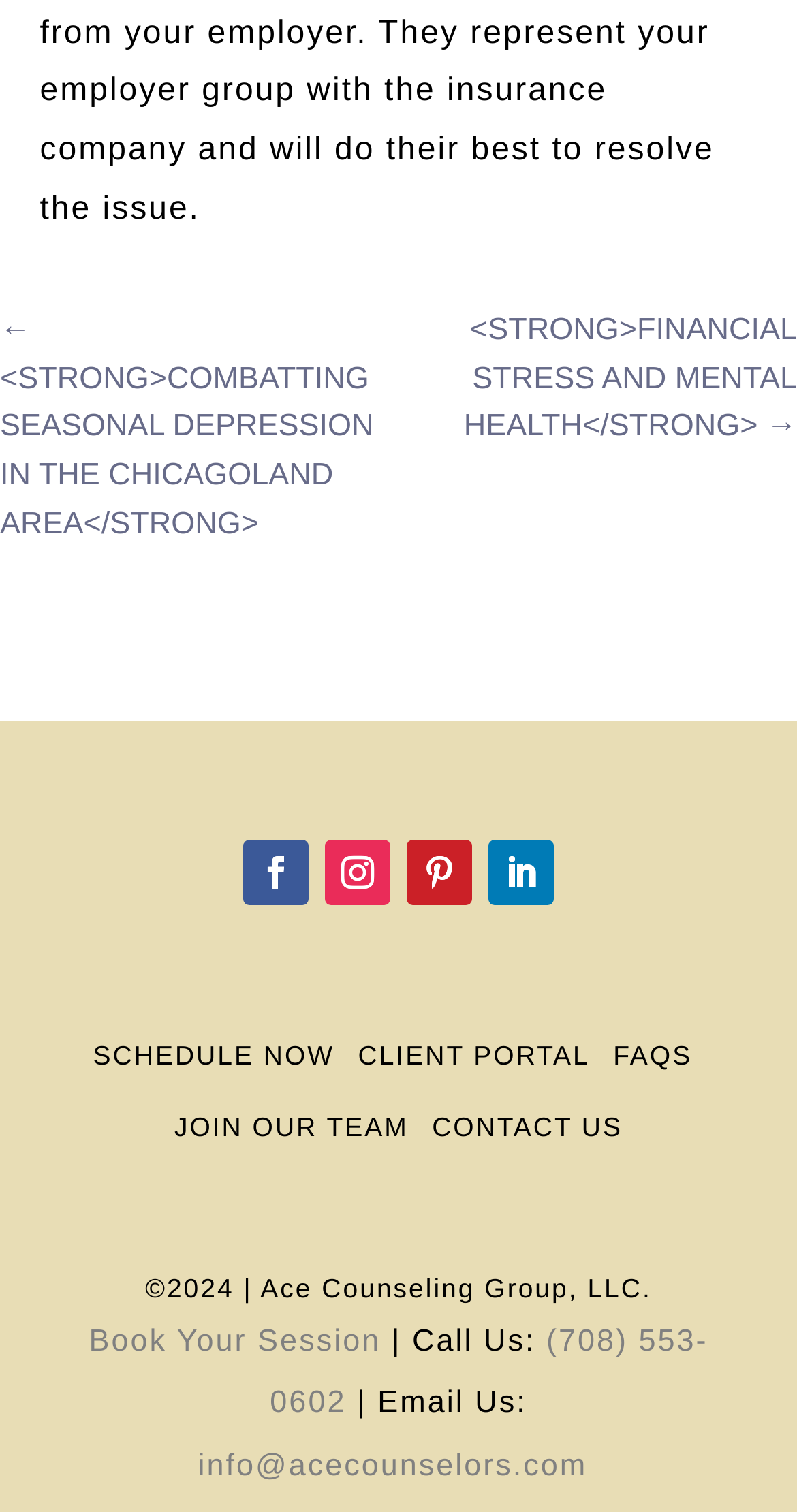Please specify the bounding box coordinates for the clickable region that will help you carry out the instruction: "Read about 10 Must-Read Books to Guide and Support the Dementia Family Caregiver".

None